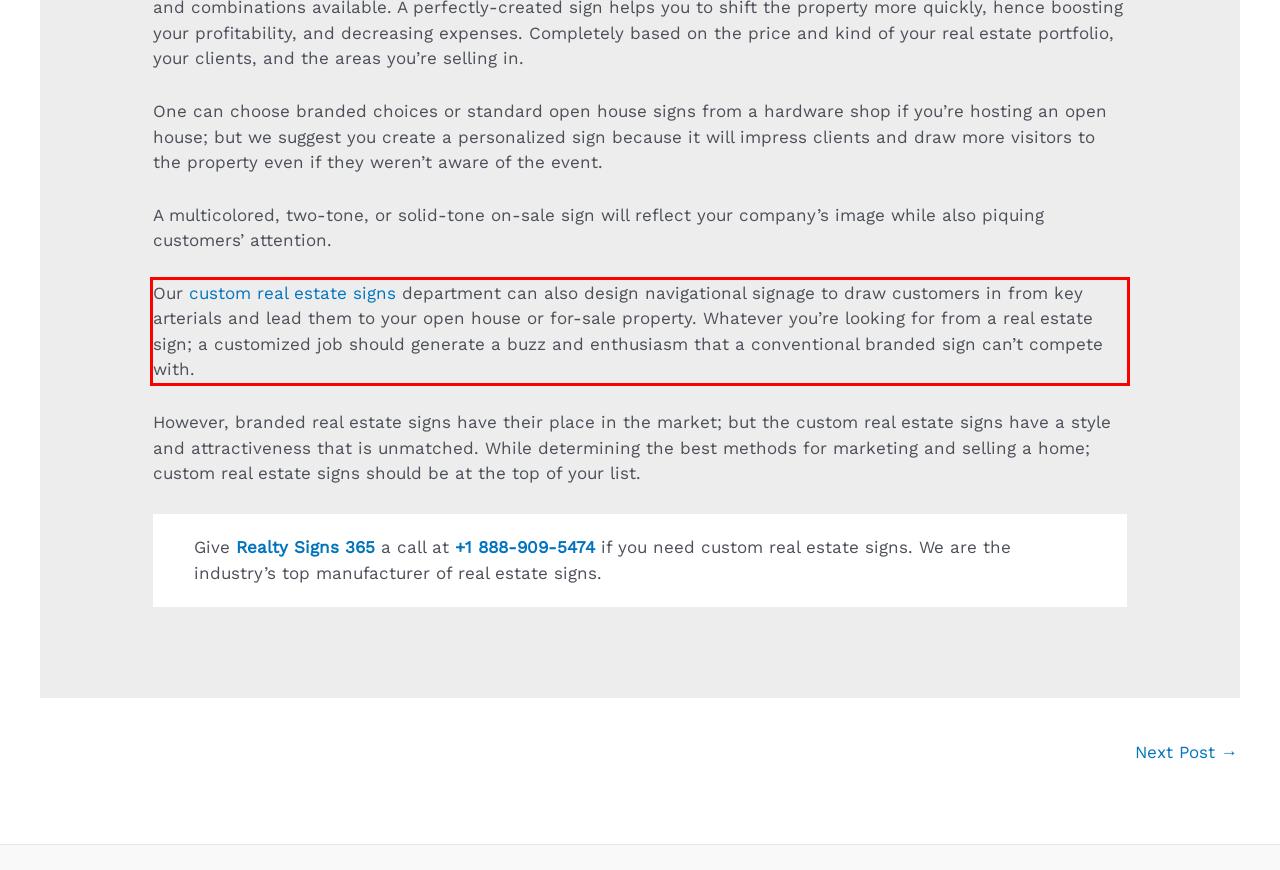Identify the text within the red bounding box on the webpage screenshot and generate the extracted text content.

Our custom real estate signs department can also design navigational signage to draw customers in from key arterials and lead them to your open house or for-sale property. Whatever you’re looking for from a real estate sign; a customized job should generate a buzz and enthusiasm that a conventional branded sign can’t compete with.